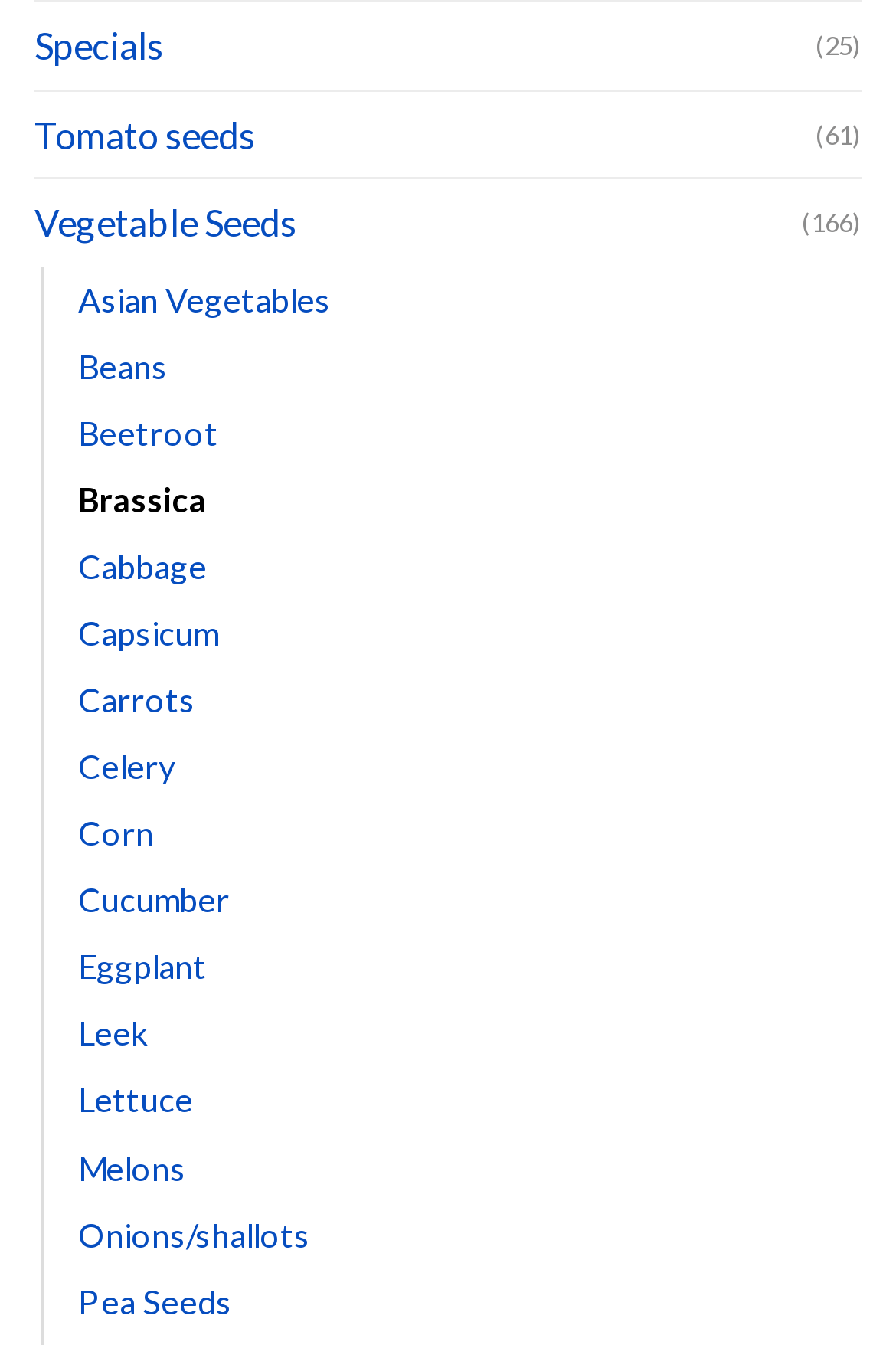Predict the bounding box of the UI element based on the description: "Cucumber". The coordinates should be four float numbers between 0 and 1, formatted as [left, top, right, bottom].

[0.087, 0.645, 0.256, 0.694]